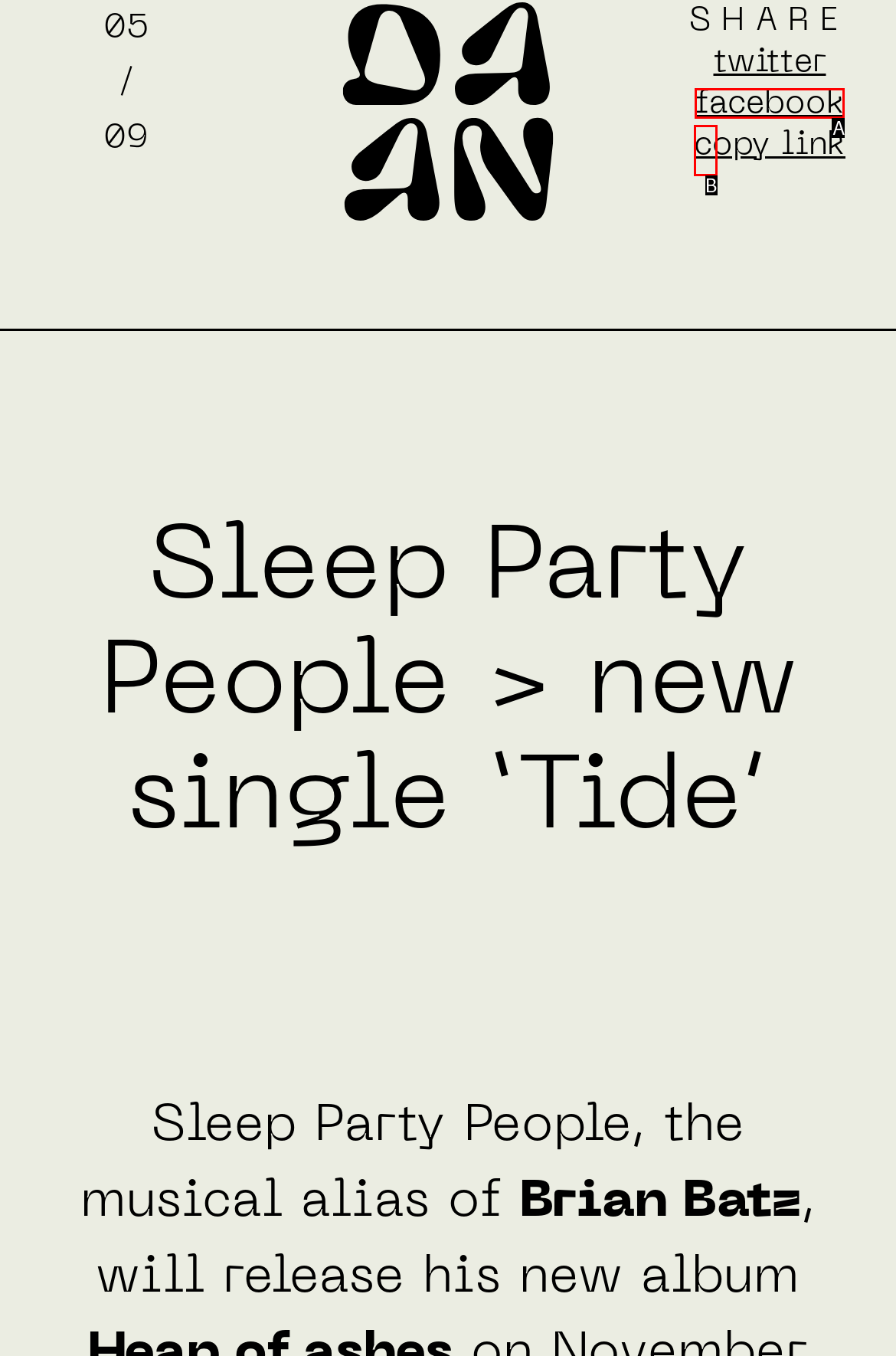Based on the description alt="Vinaccia Hair Goddess logo white", identify the most suitable HTML element from the options. Provide your answer as the corresponding letter.

None